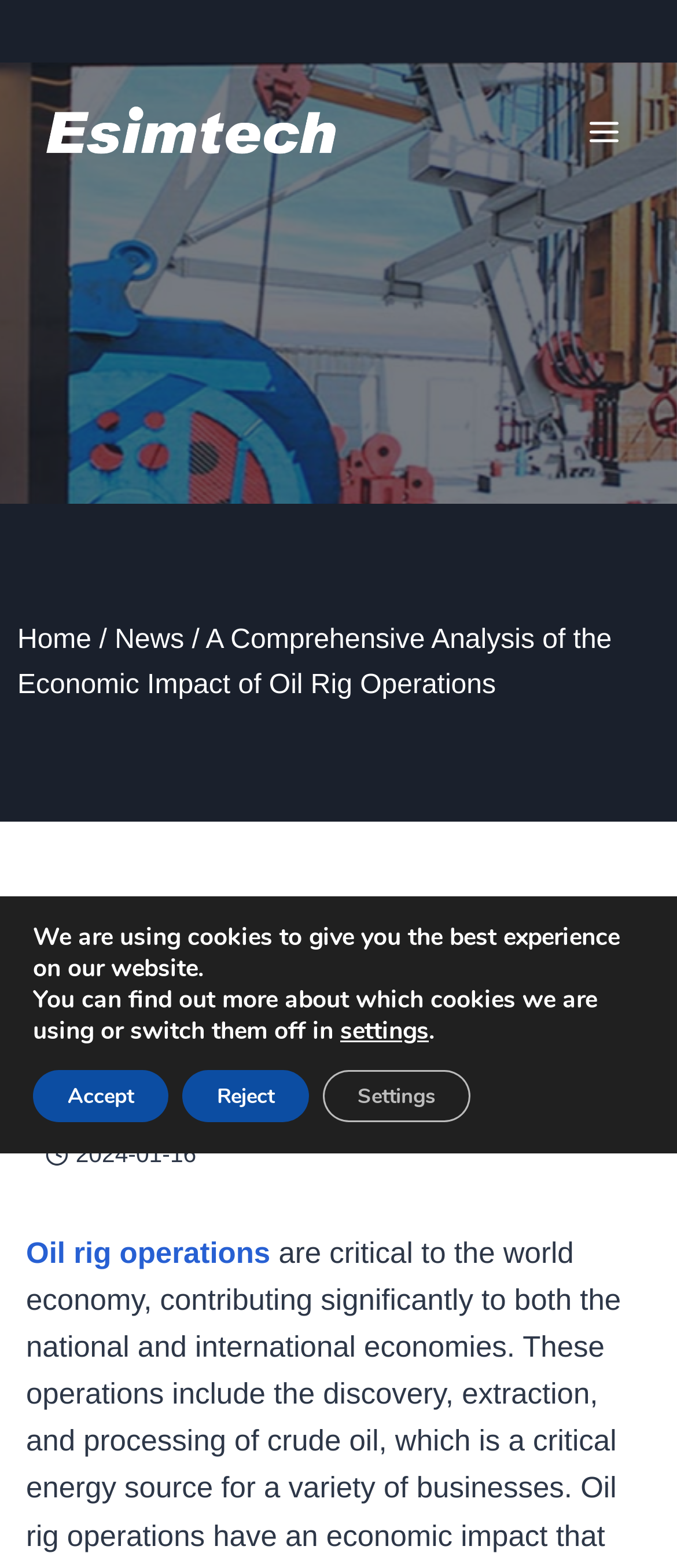Please determine the headline of the webpage and provide its content.

A Comprehensive Analysis of the Economic Impact of Oil Rig Operations